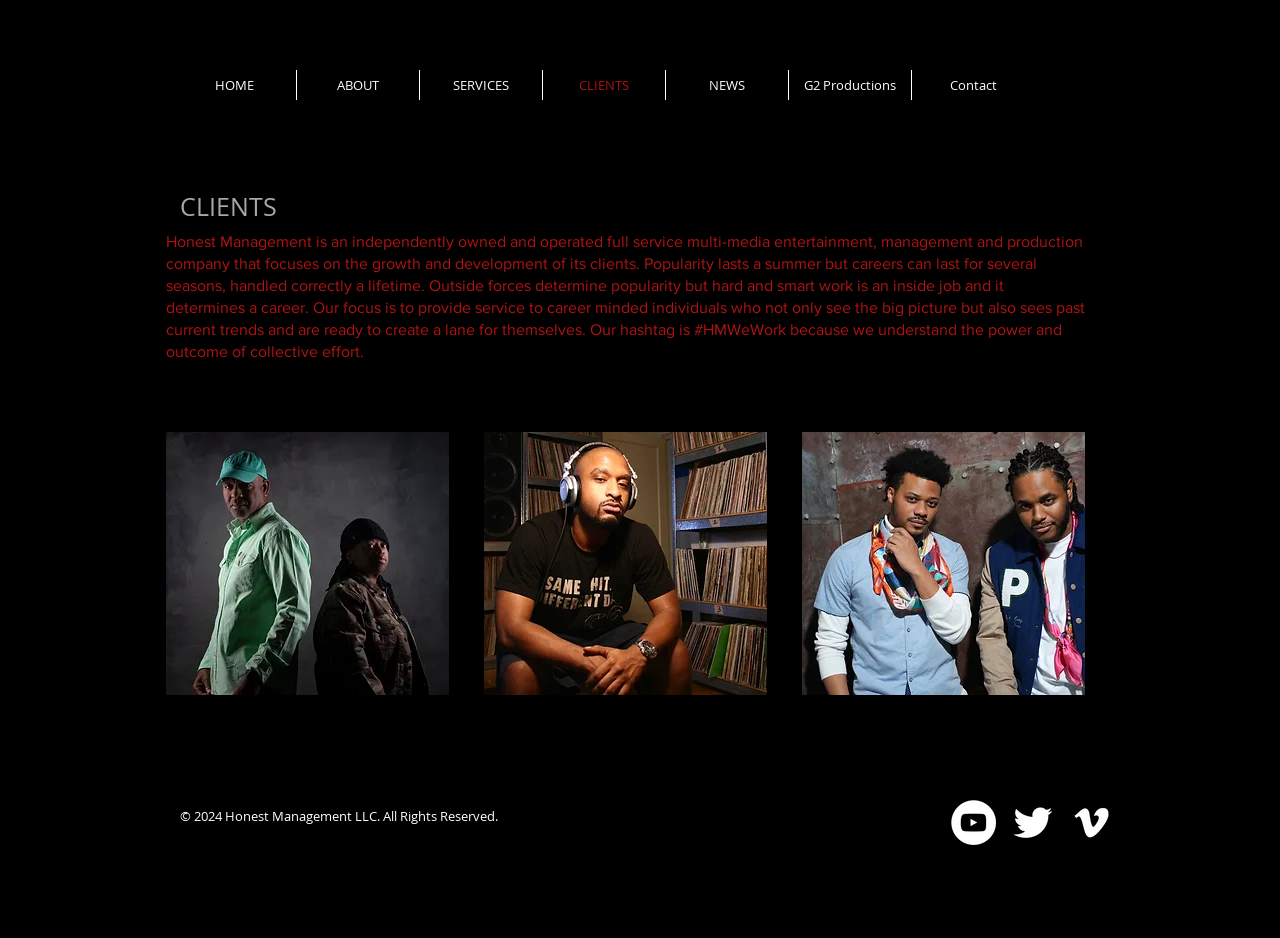Provide a brief response using a word or short phrase to this question:
What is the copyright information on the webpage?

2024 Honest Management LLC